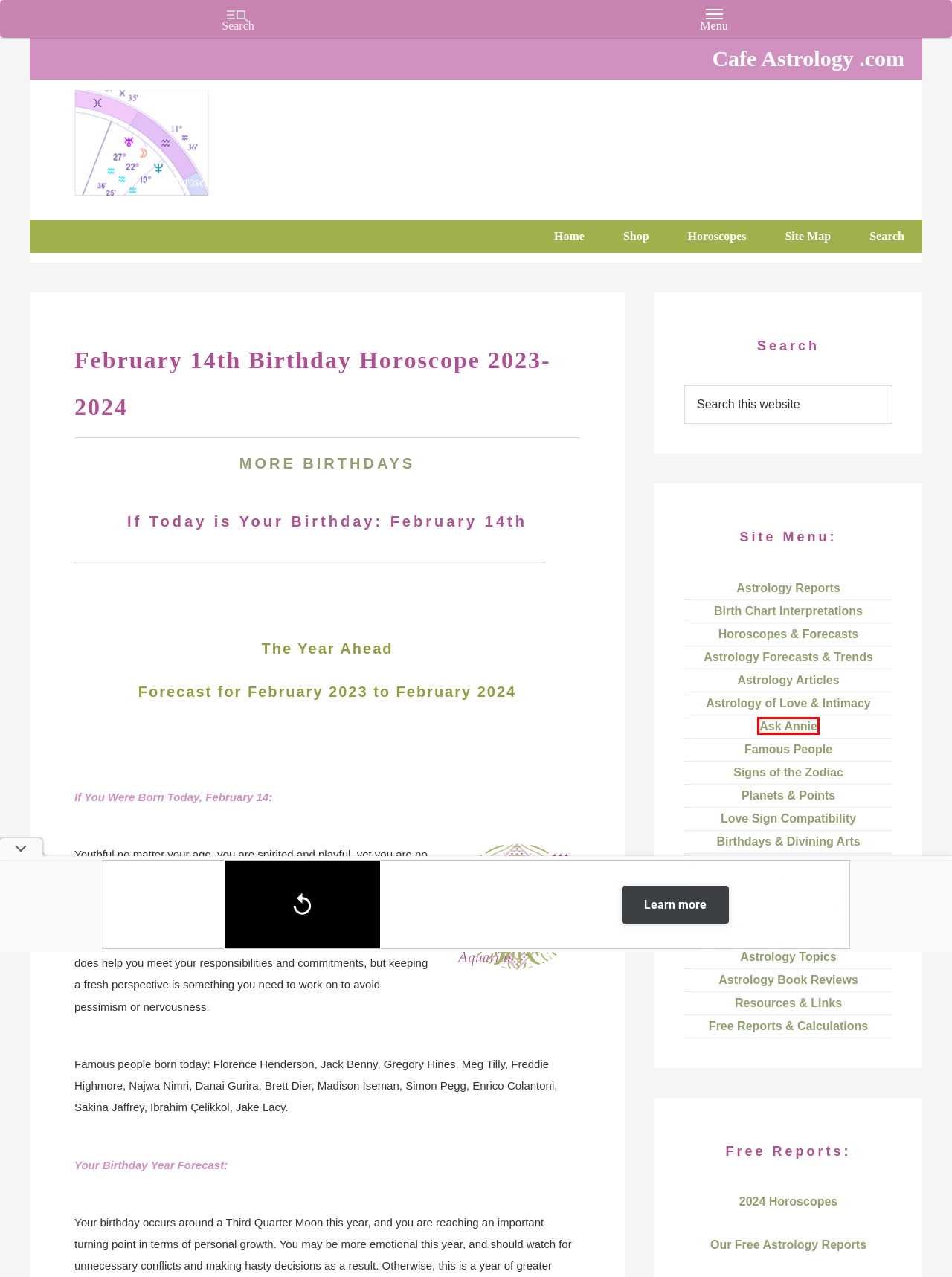You have a screenshot of a webpage with an element surrounded by a red bounding box. Choose the webpage description that best describes the new page after clicking the element inside the red bounding box. Here are the candidates:
A. Astrologytopics | Cafe Astrology .com
B. Astrology Forecasts & Horoscopes | Cafe Astrology .com
C. Astrology Reference | Cafe Astrology .com
D. Free Astrology Reports: Natal Chart, Compatibility, Future
E. Cafe Astrology Shop – Astrology Reports
F. Ask an Astrologer: Free Reading | Cafe Astrology .com
G. If Today is Your Birthday | Cafe Astrology .com
H. Site Index of Cafe Astrology | Cafe Astrology .com

F